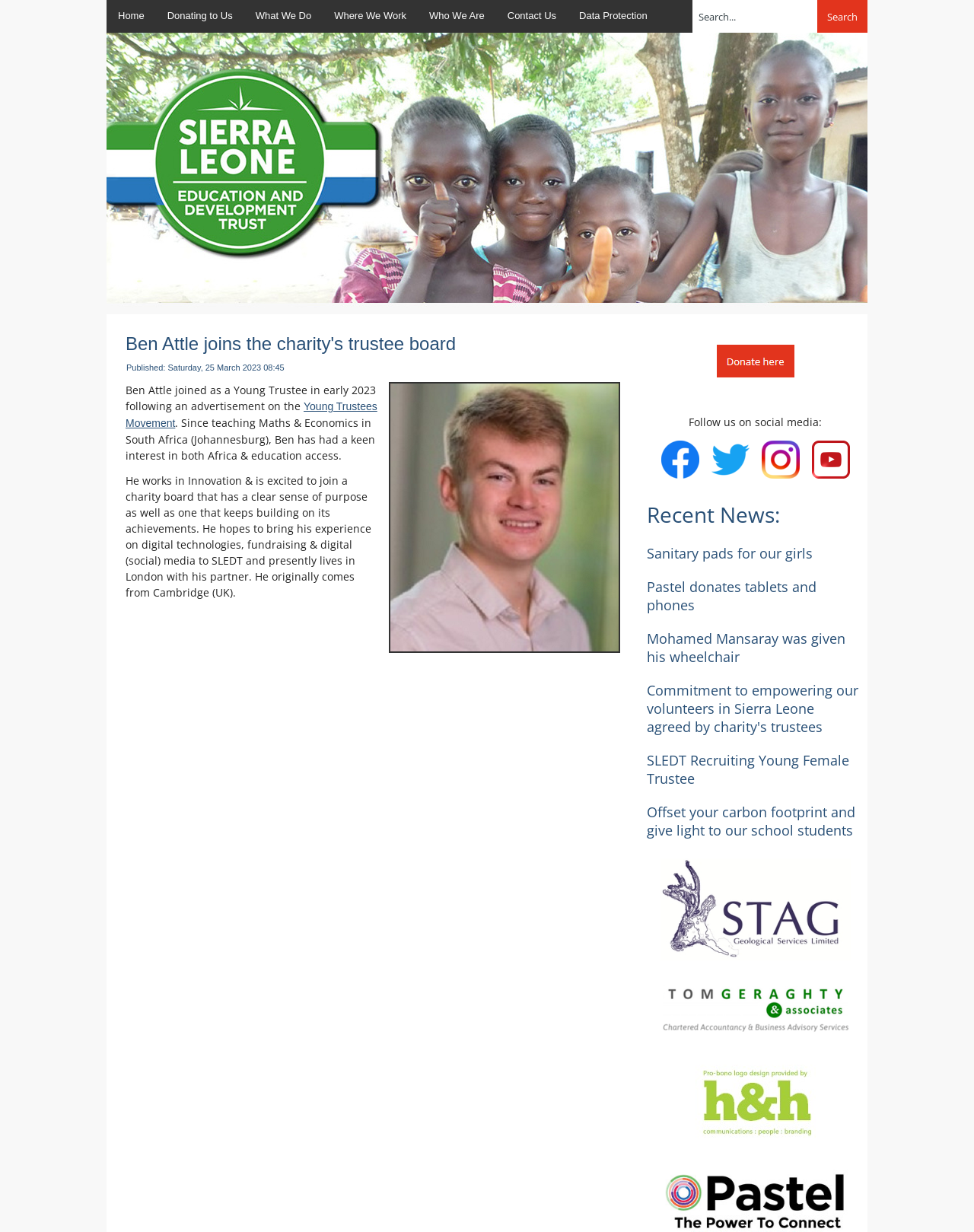Please identify the coordinates of the bounding box for the clickable region that will accomplish this instruction: "Go to Home page".

[0.109, 0.0, 0.16, 0.027]